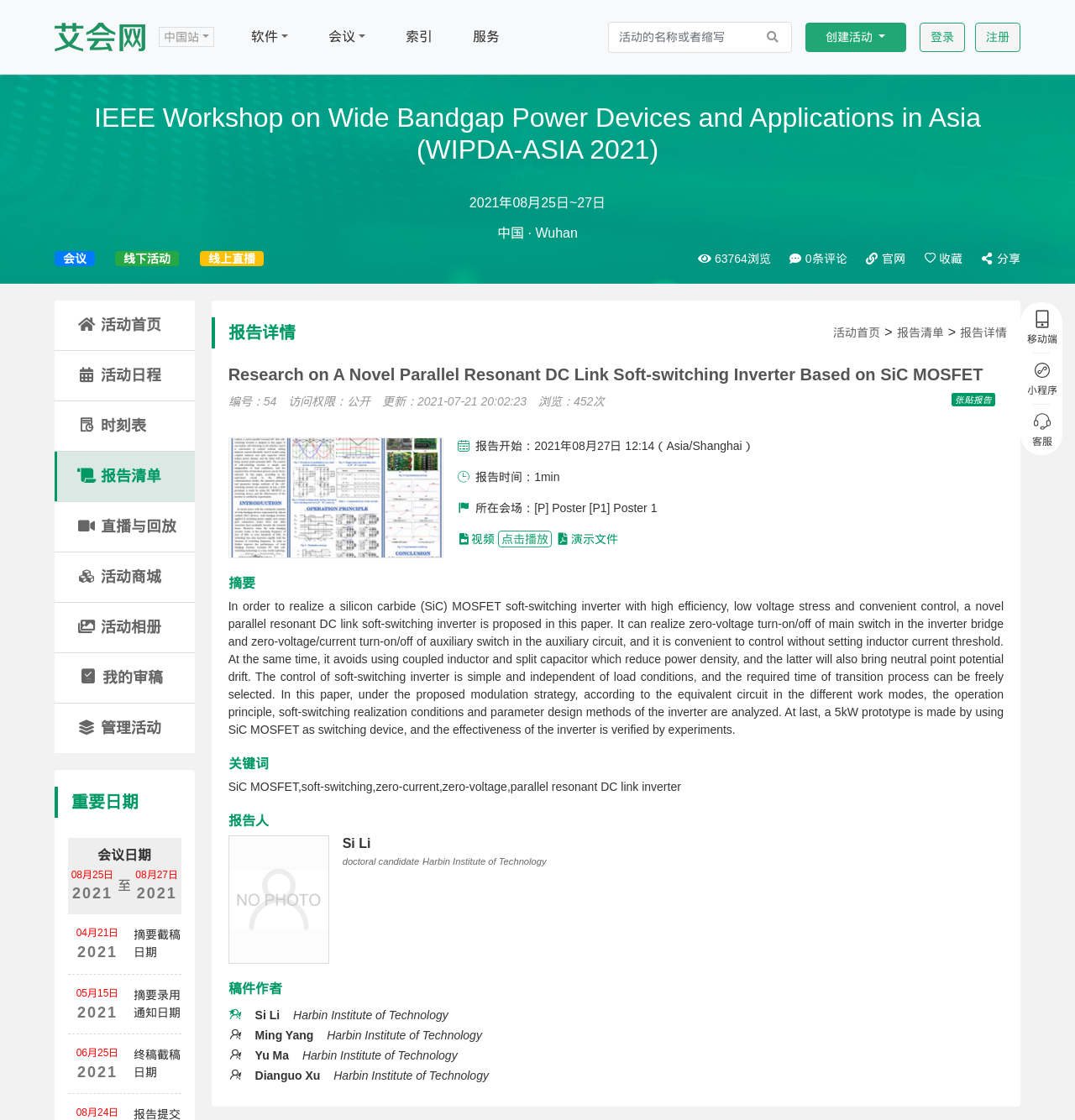What is the date of the report?
Based on the visual information, provide a detailed and comprehensive answer.

I found the answer by looking at the static text element with the text '更新：2021-07-21 20:02:23' which is located in the report details section.